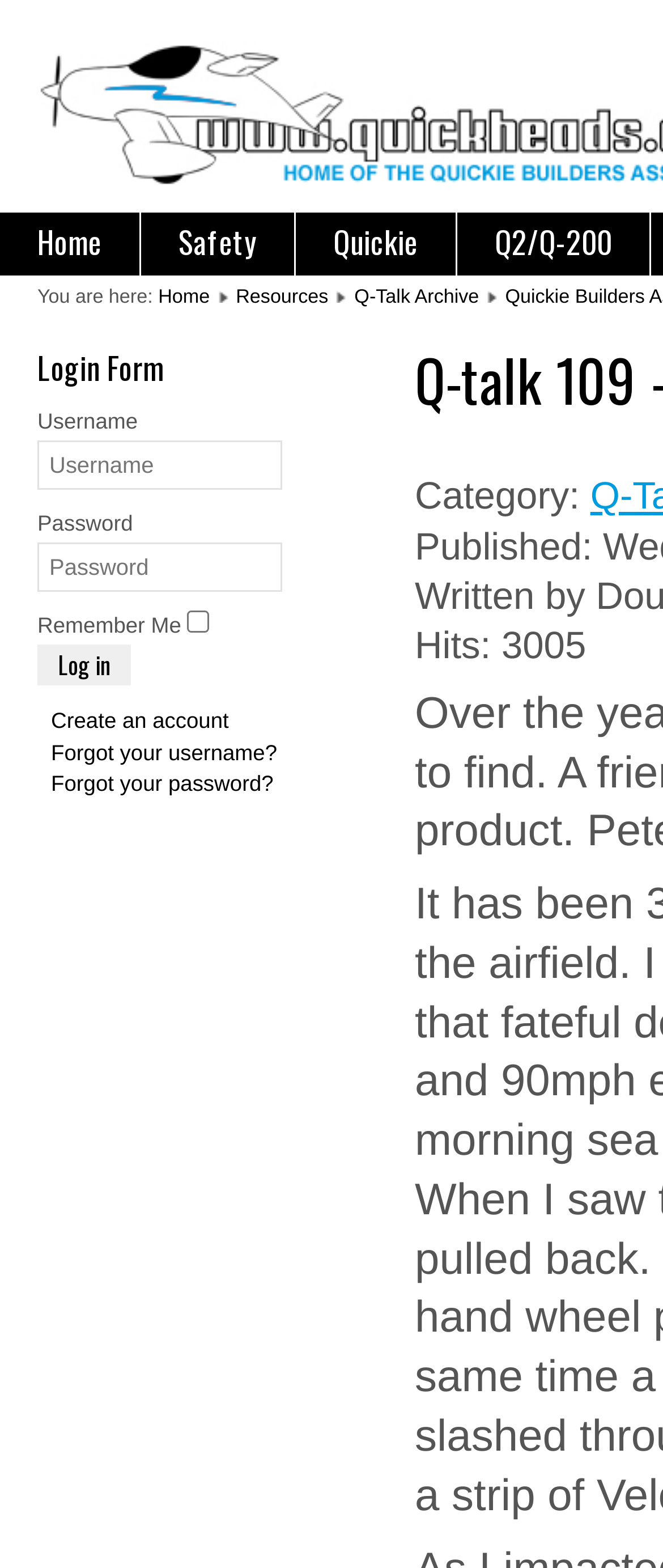Identify the bounding box coordinates of the clickable region necessary to fulfill the following instruction: "Click the Home link". The bounding box coordinates should be four float numbers between 0 and 1, i.e., [left, top, right, bottom].

[0.0, 0.135, 0.21, 0.176]